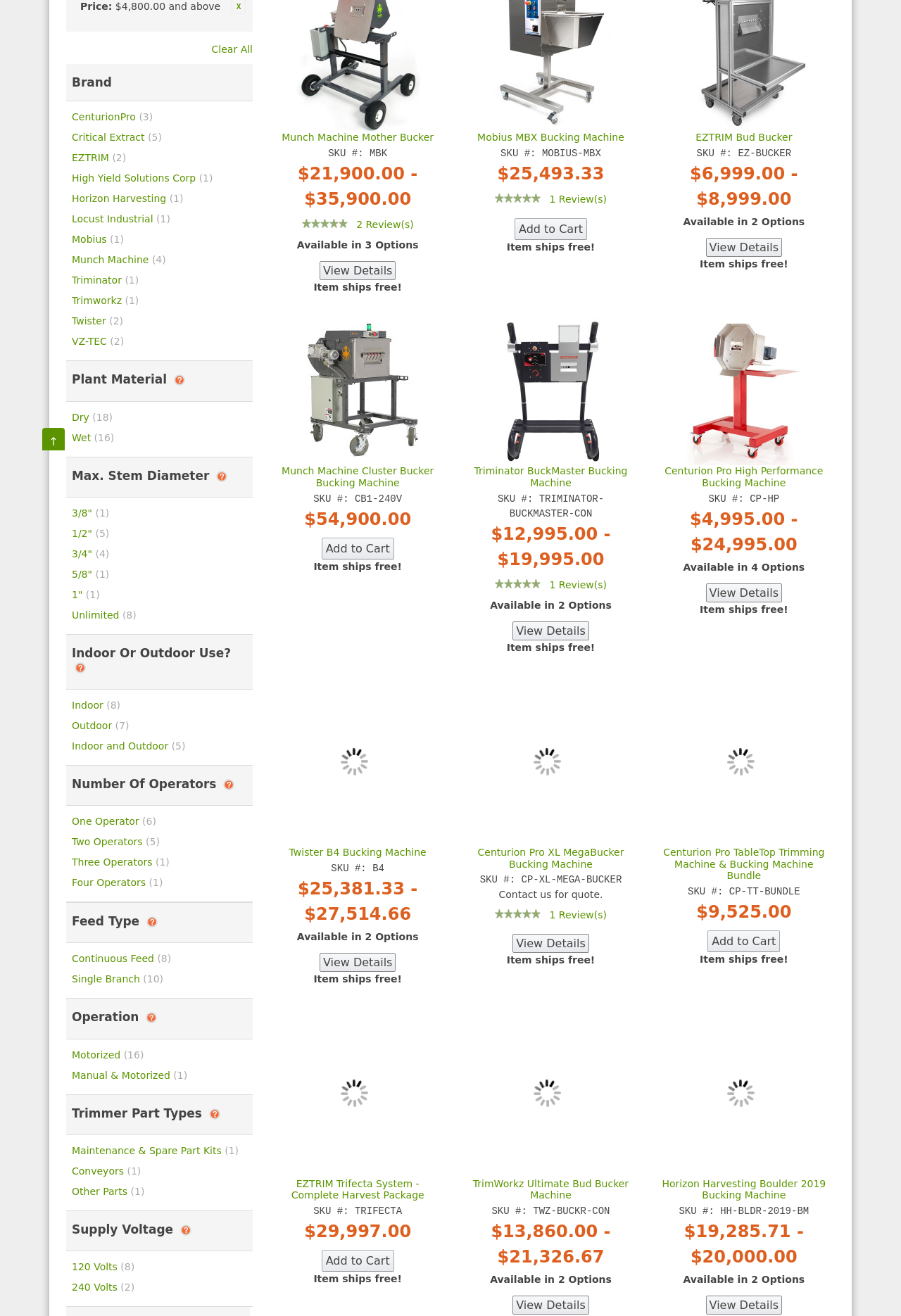Using the provided description TrimWorkz Ultimate Bud Bucker Machine, find the bounding box coordinates for the UI element. Provide the coordinates in (top-left x, top-left y, bottom-right x, bottom-right y) format, ensuring all values are between 0 and 1.

[0.525, 0.895, 0.698, 0.913]